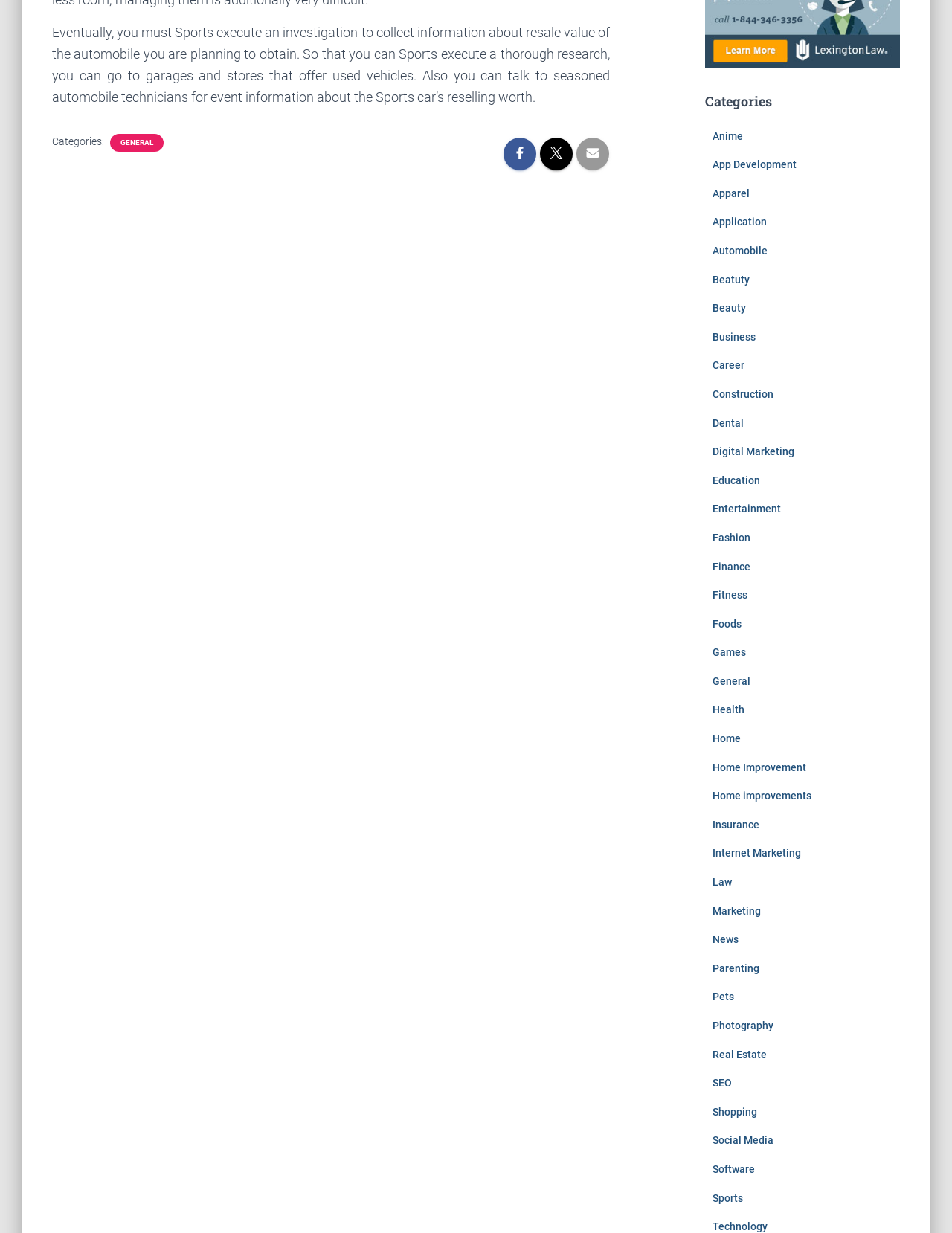Please determine the bounding box coordinates of the section I need to click to accomplish this instruction: "Browse the Beauty category".

[0.748, 0.245, 0.783, 0.255]